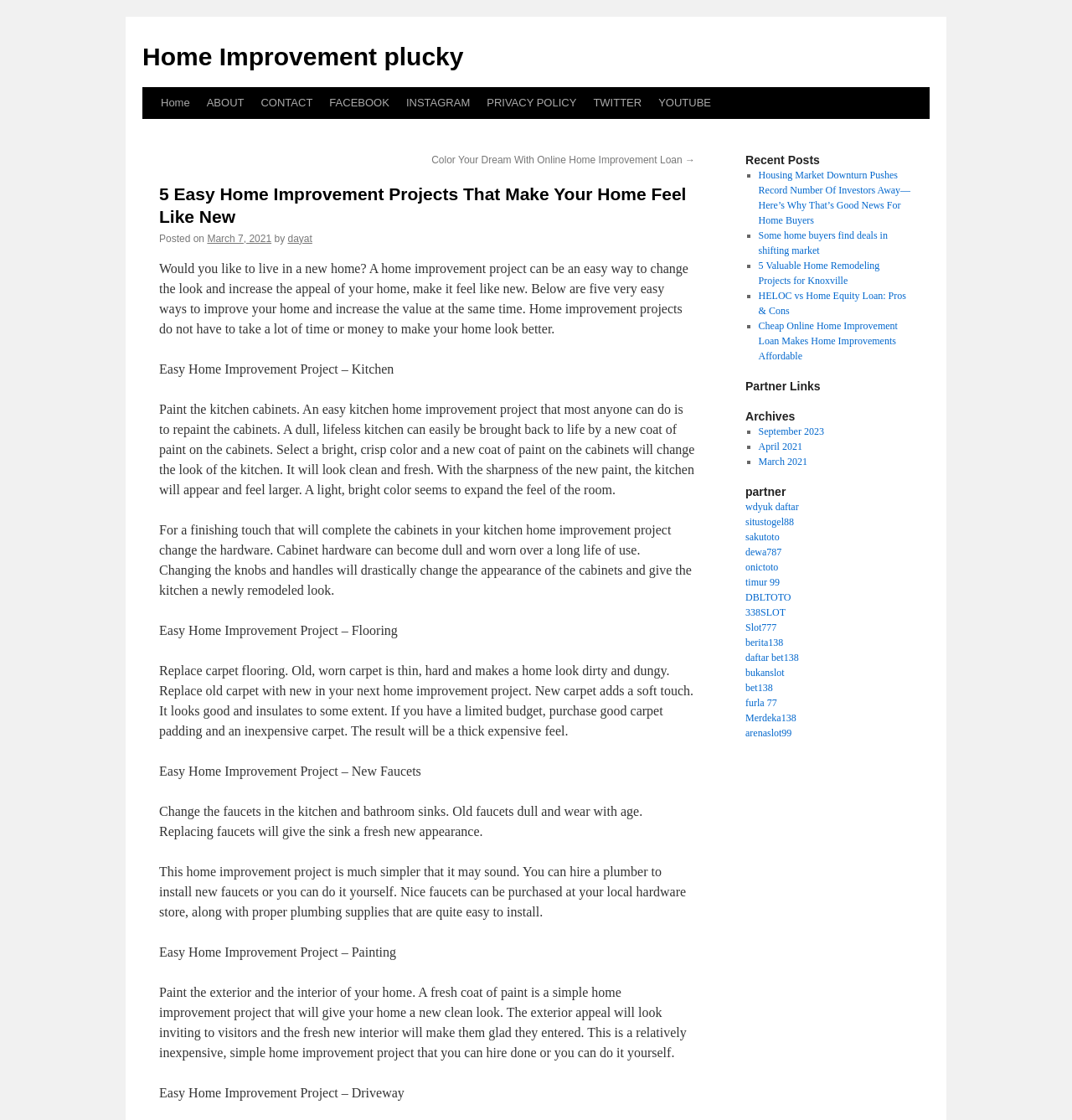Locate the bounding box coordinates of the clickable part needed for the task: "Click on 'Home Improvement plucky' link".

[0.133, 0.038, 0.432, 0.063]